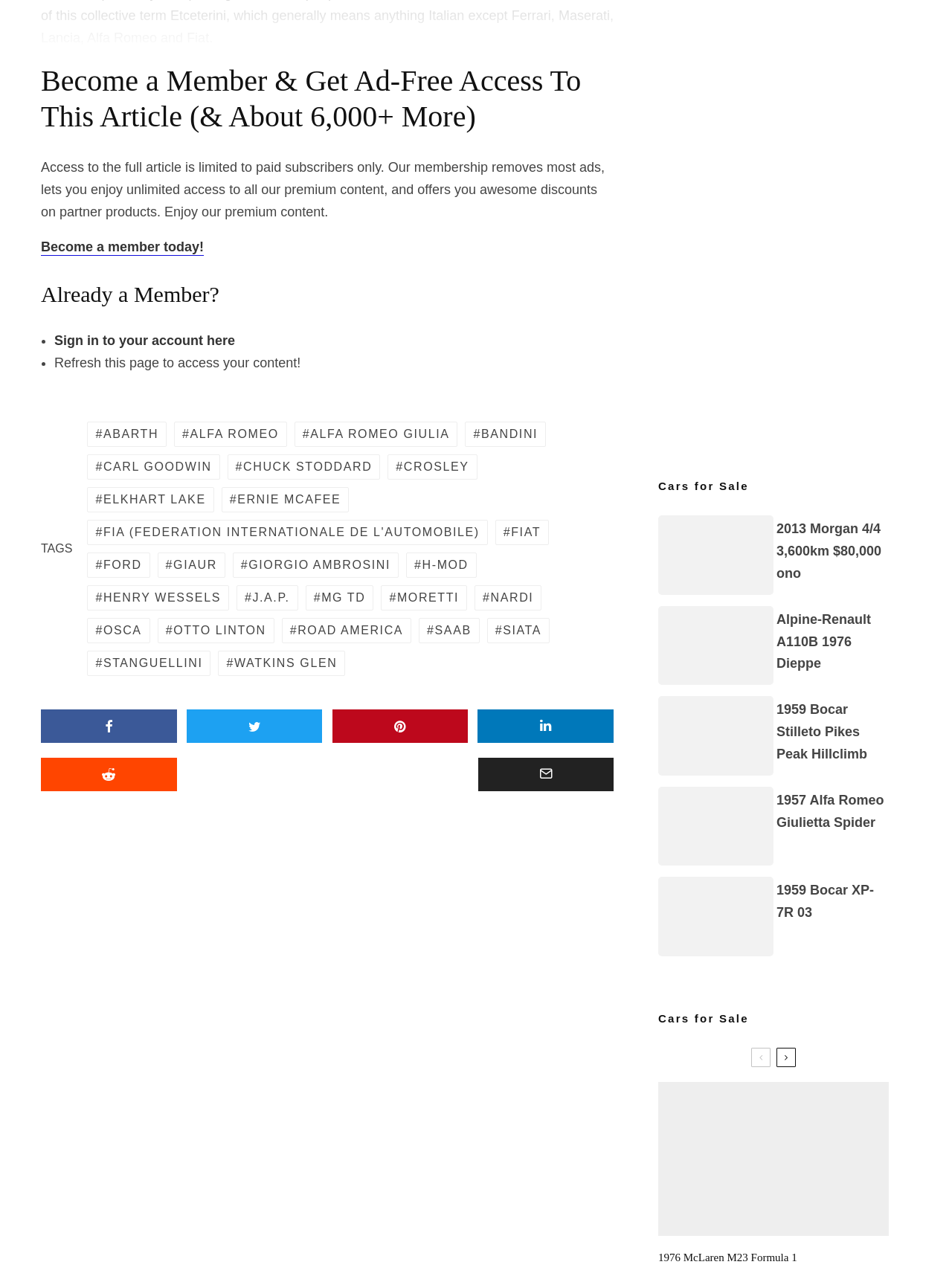Please identify the bounding box coordinates of the clickable area that will fulfill the following instruction: "View 1976 McLaren M23 Formula 1". The coordinates should be in the format of four float numbers between 0 and 1, i.e., [left, top, right, bottom].

[0.691, 0.975, 0.837, 0.986]